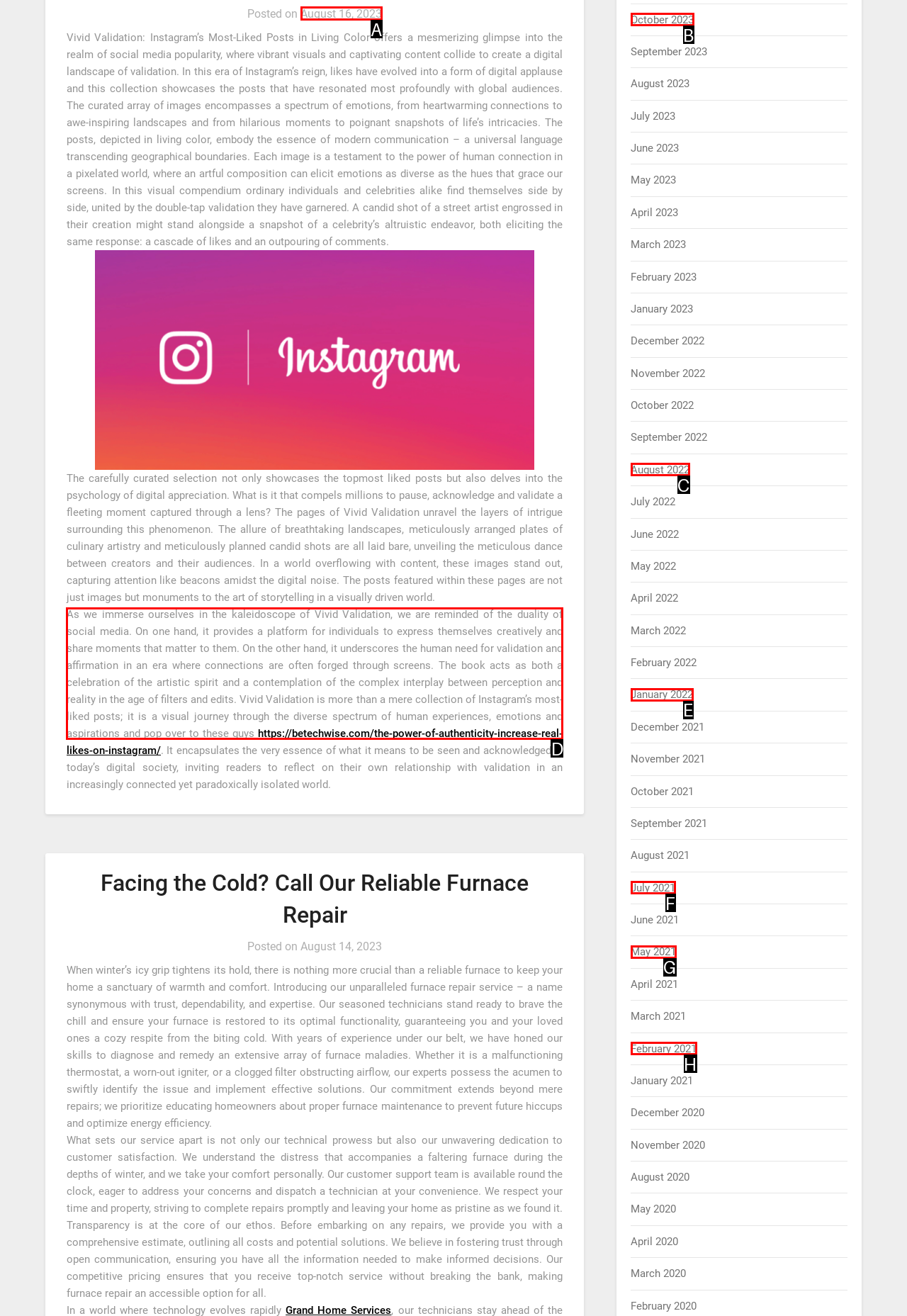Determine the letter of the UI element that you need to click to perform the task: click the link to read more about Vivid Validation.
Provide your answer with the appropriate option's letter.

D